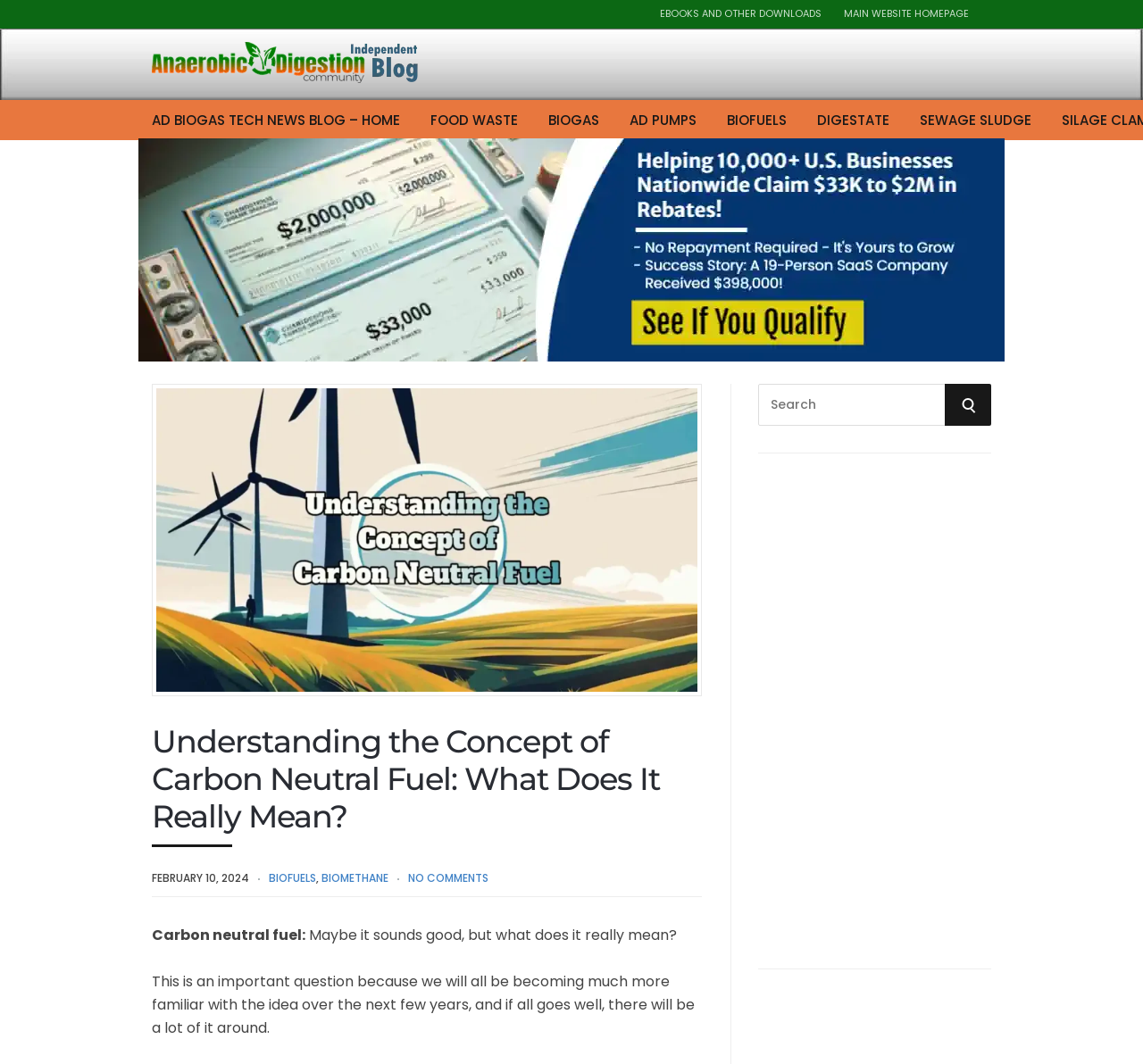Show the bounding box coordinates of the region that should be clicked to follow the instruction: "Search for something."

[0.663, 0.36, 0.867, 0.4]